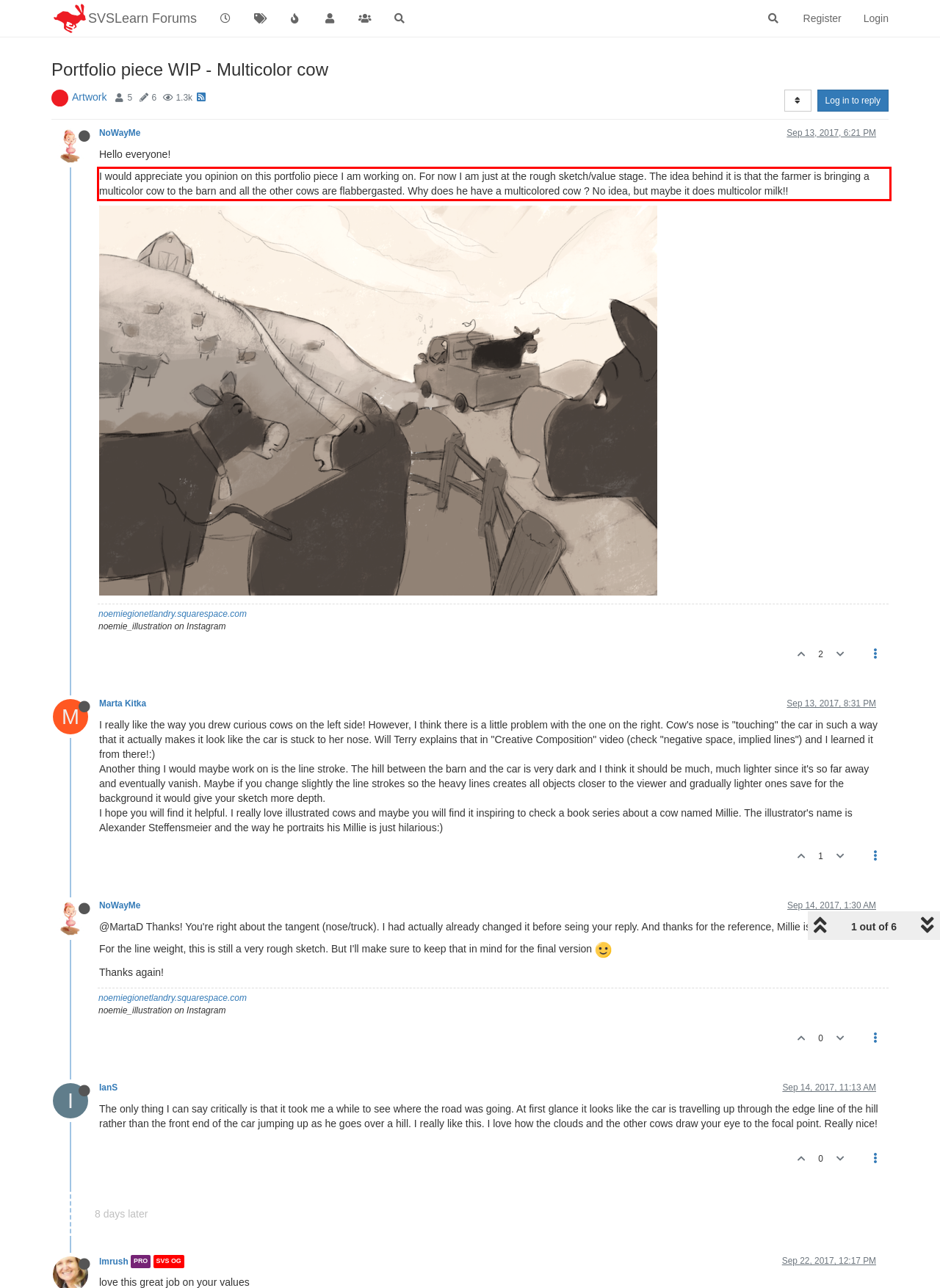Please extract the text content within the red bounding box on the webpage screenshot using OCR.

I would appreciate you opinion on this portfolio piece I am working on. For now I am just at the rough sketch/value stage. The idea behind it is that the farmer is bringing a multicolor cow to the barn and all the other cows are flabbergasted. Why does he have a multicolored cow ? No idea, but maybe it does multicolor milk!!